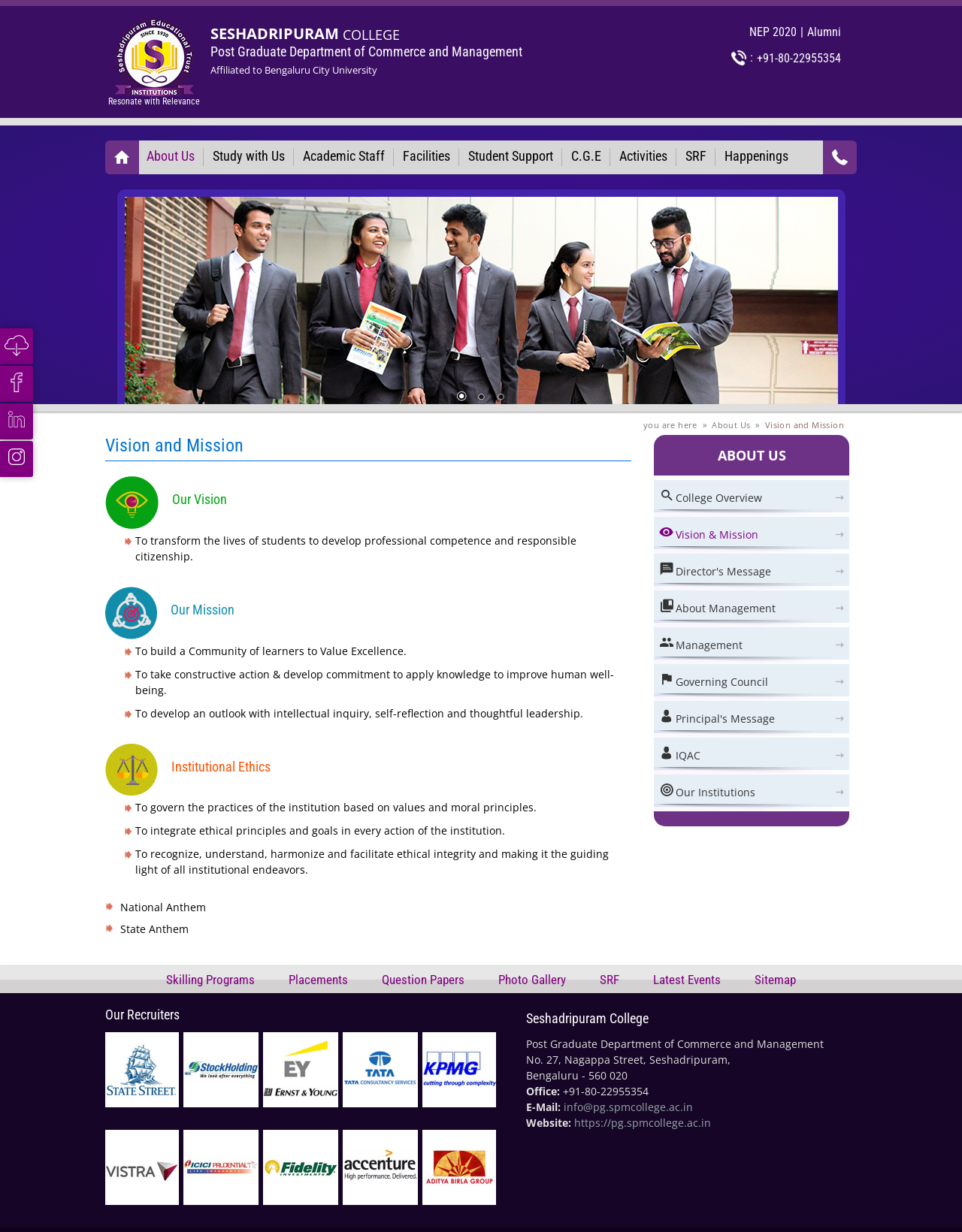Please identify the bounding box coordinates of the element's region that should be clicked to execute the following instruction: "Click on the 'About Us' link". The bounding box coordinates must be four float numbers between 0 and 1, i.e., [left, top, right, bottom].

[0.147, 0.114, 0.208, 0.139]